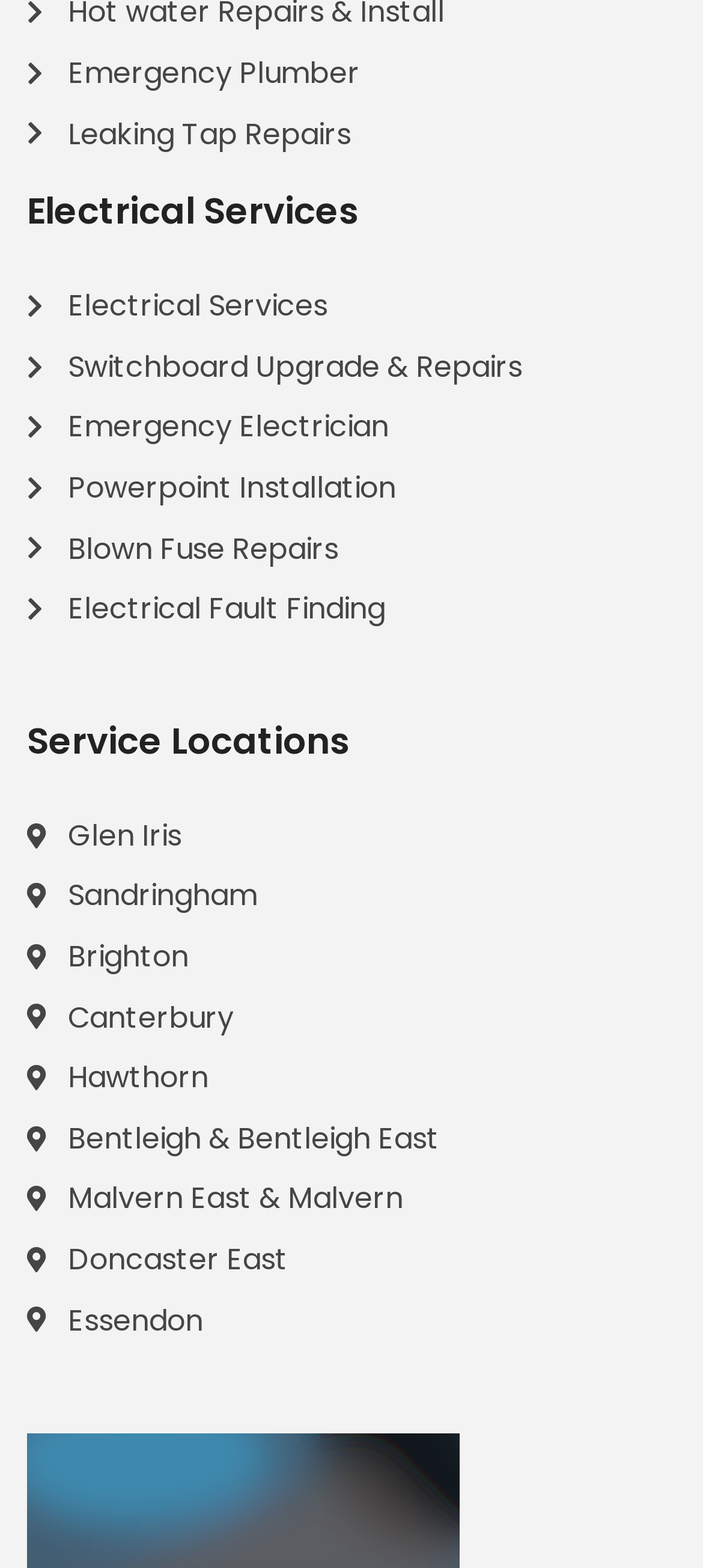Locate the bounding box coordinates of the element to click to perform the following action: 'View Electrical Services'. The coordinates should be given as four float values between 0 and 1, in the form of [left, top, right, bottom].

[0.038, 0.181, 0.962, 0.21]